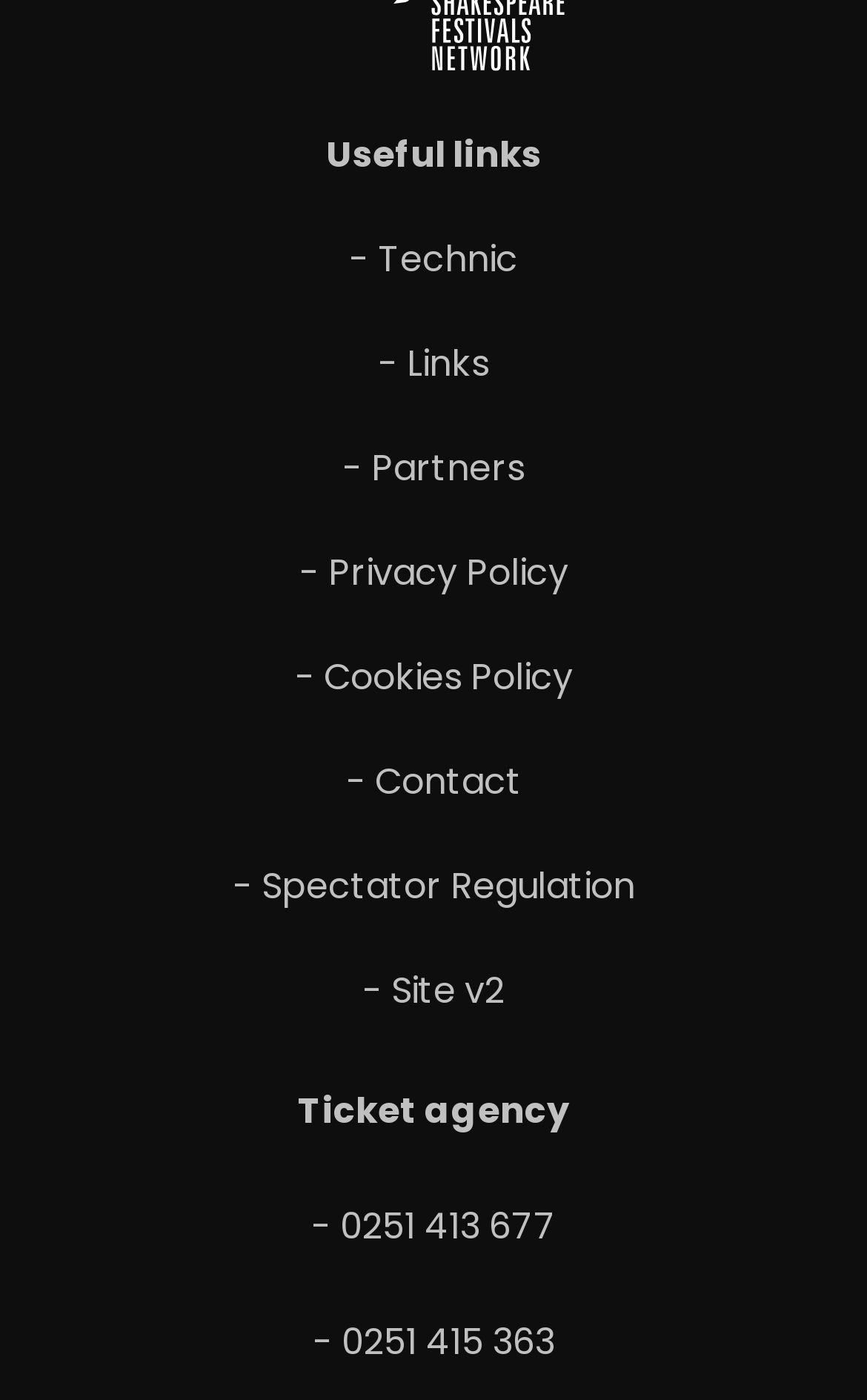Please identify the bounding box coordinates of the clickable element to fulfill the following instruction: "Go to Site v2". The coordinates should be four float numbers between 0 and 1, i.e., [left, top, right, bottom].

[0.066, 0.682, 0.934, 0.733]